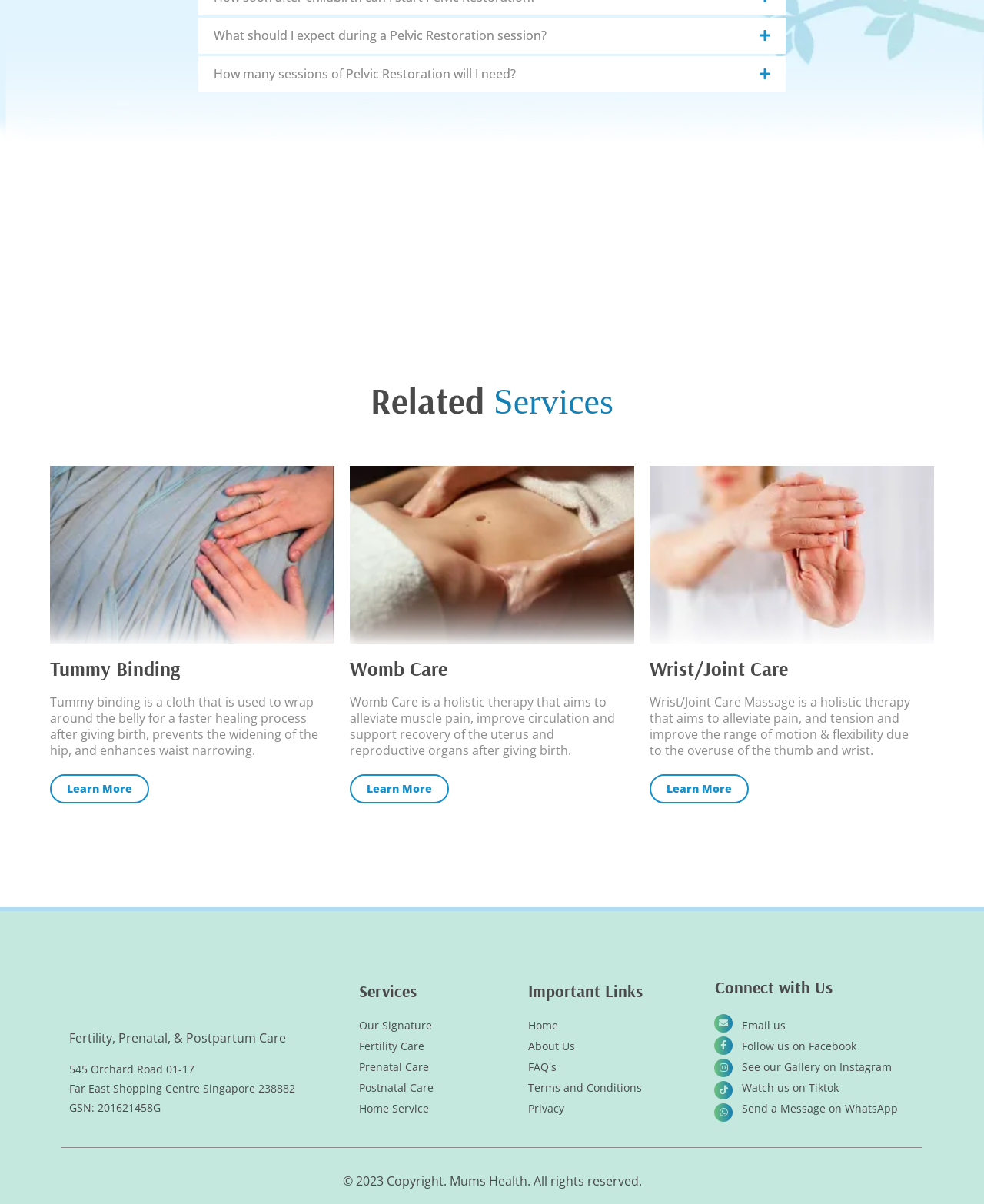Please determine the bounding box coordinates, formatted as (top-left x, top-left y, bottom-right x, bottom-right y), with all values as floating point numbers between 0 and 1. Identify the bounding box of the region described as: Instagram

[0.726, 0.879, 0.745, 0.894]